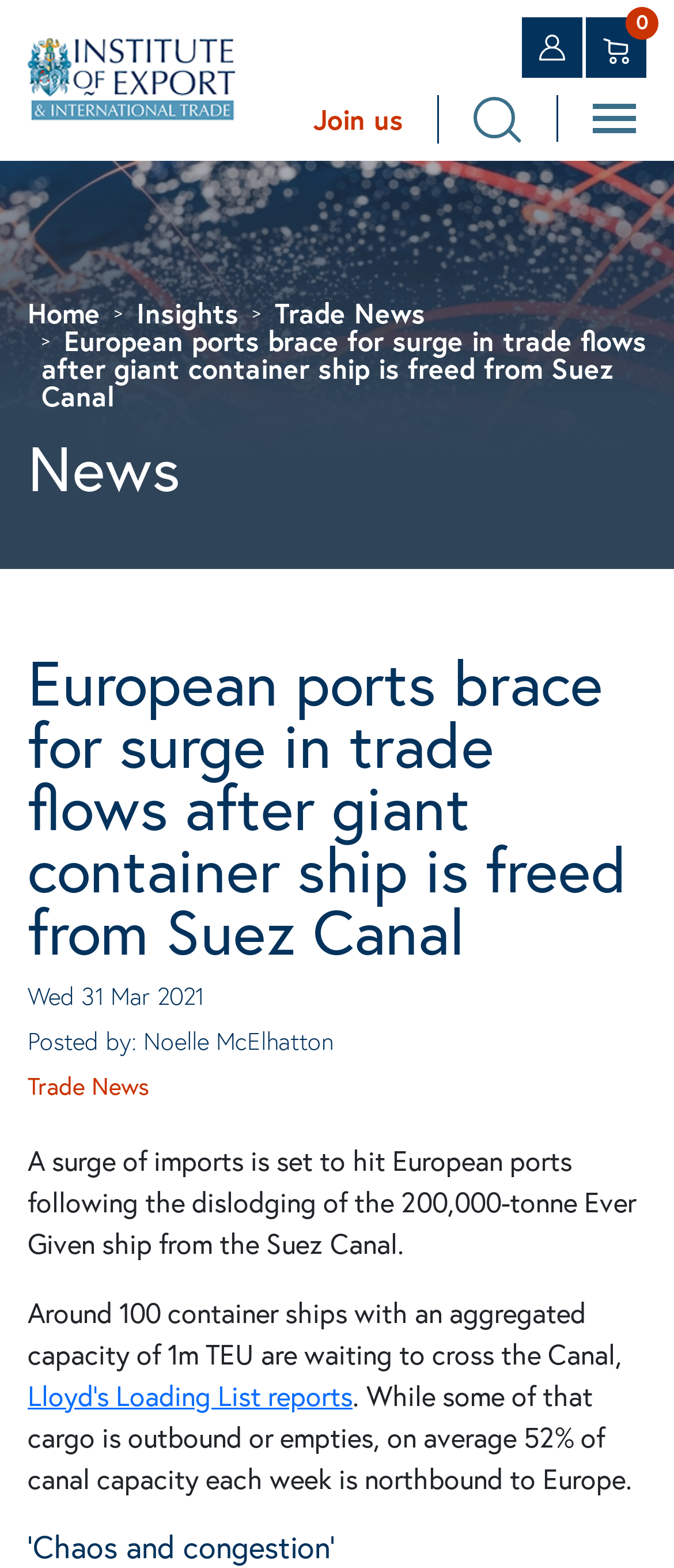Give a detailed overview of the webpage's appearance and contents.

The webpage appears to be a news article about European ports preparing for a surge in trade flows after a giant container ship was freed from the Suez Canal. 

At the top left of the page, there is an IOE logo, which is an image linked to another webpage. To the right of the logo, there are three more images, each linked to a different webpage. Below these images, there is a navigation bar with links to "Home", "Insights", and "Trade News". 

The main content of the webpage is divided into sections. The first section has a heading "News" and a subheading with the title of the article. Below the title, there is a date "Wed 31 Mar 2021" and the author's name "Noelle McElhatton". 

The article itself is divided into paragraphs, with the first paragraph describing the surge of imports expected to hit European ports. The second paragraph provides more details about the number of container ships waiting to cross the Suez Canal. There is a link to "Lloyd's Loading List reports" within the second paragraph. 

The article continues with more paragraphs, including a section with a heading "'Chaos and congestion'". There are also links to "Trade News" and "Join us" at the top of the page, as well as a search button and a button with no text.